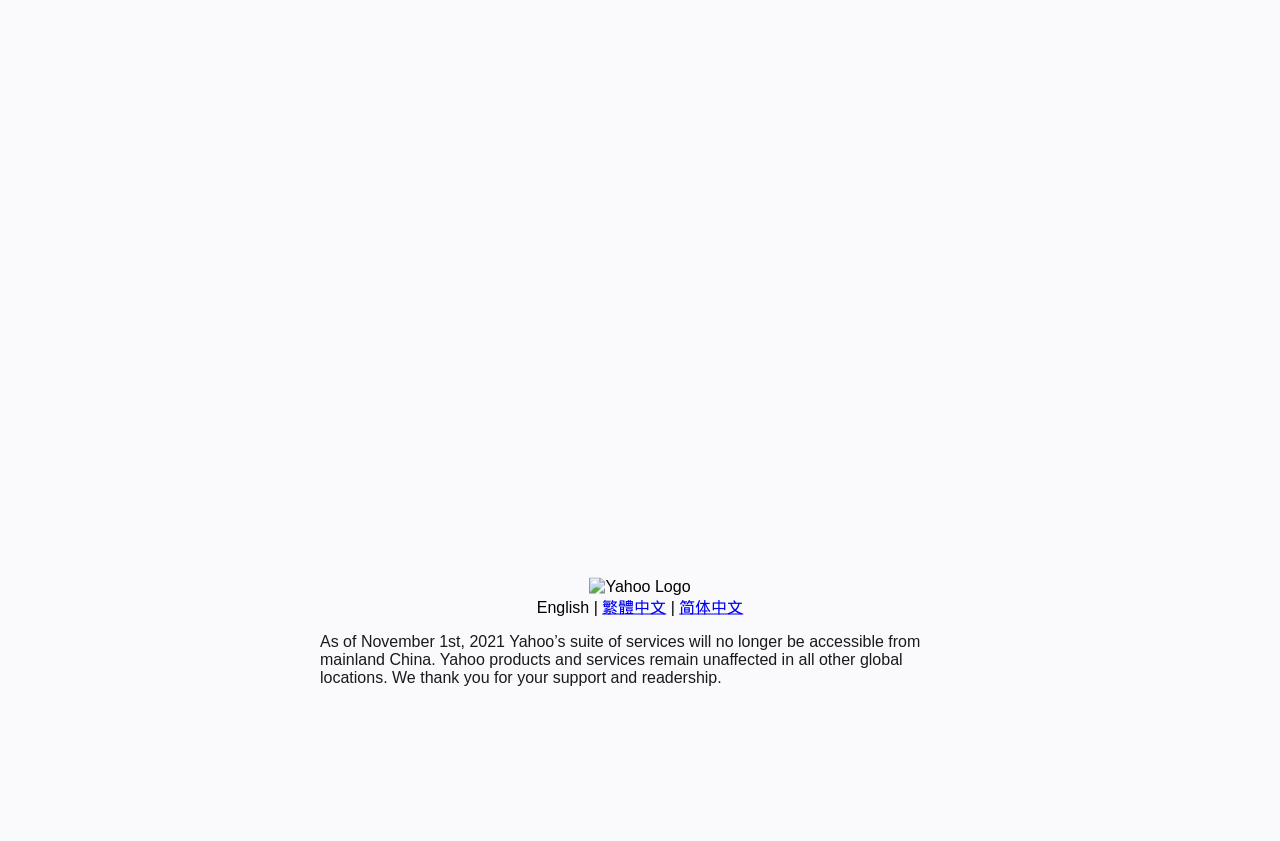Please provide the bounding box coordinates in the format (top-left x, top-left y, bottom-right x, bottom-right y). Remember, all values are floating point numbers between 0 and 1. What is the bounding box coordinate of the region described as: Joinux Python (WIP)

None